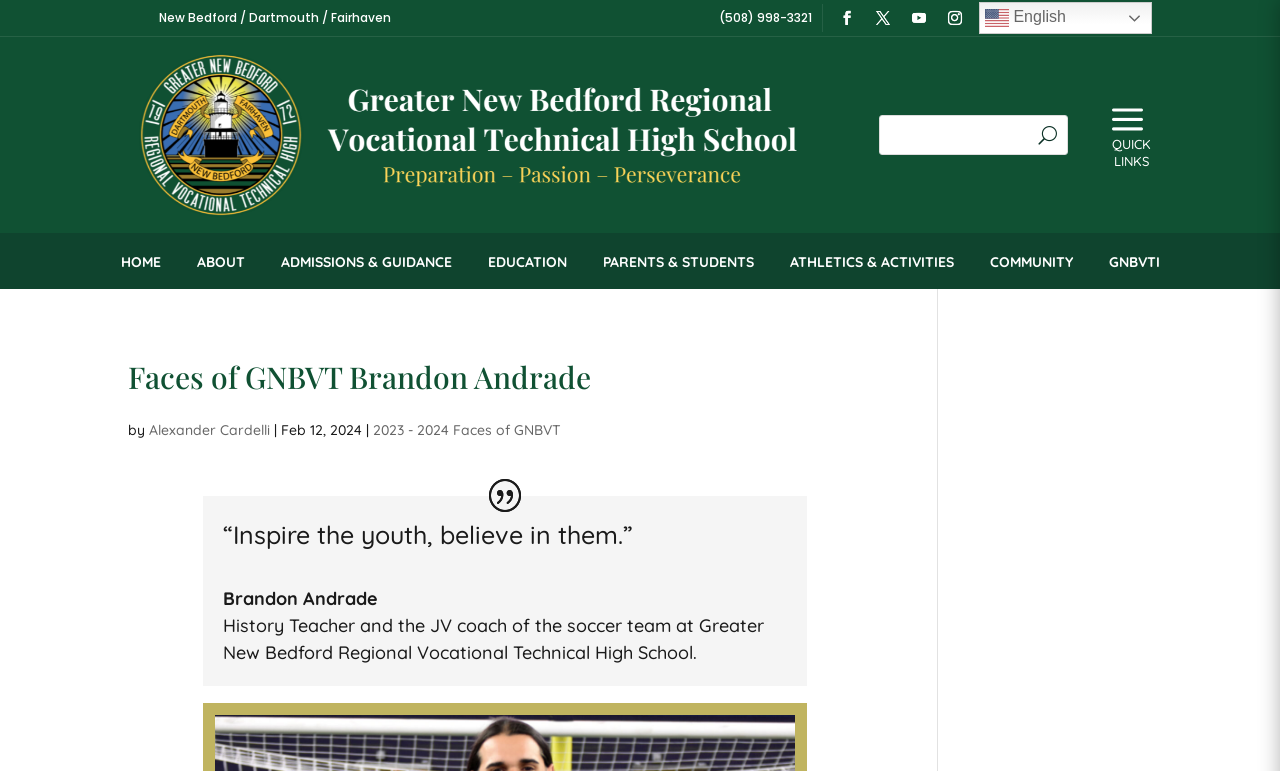Highlight the bounding box coordinates of the element you need to click to perform the following instruction: "Search for something."

[0.687, 0.15, 0.834, 0.2]